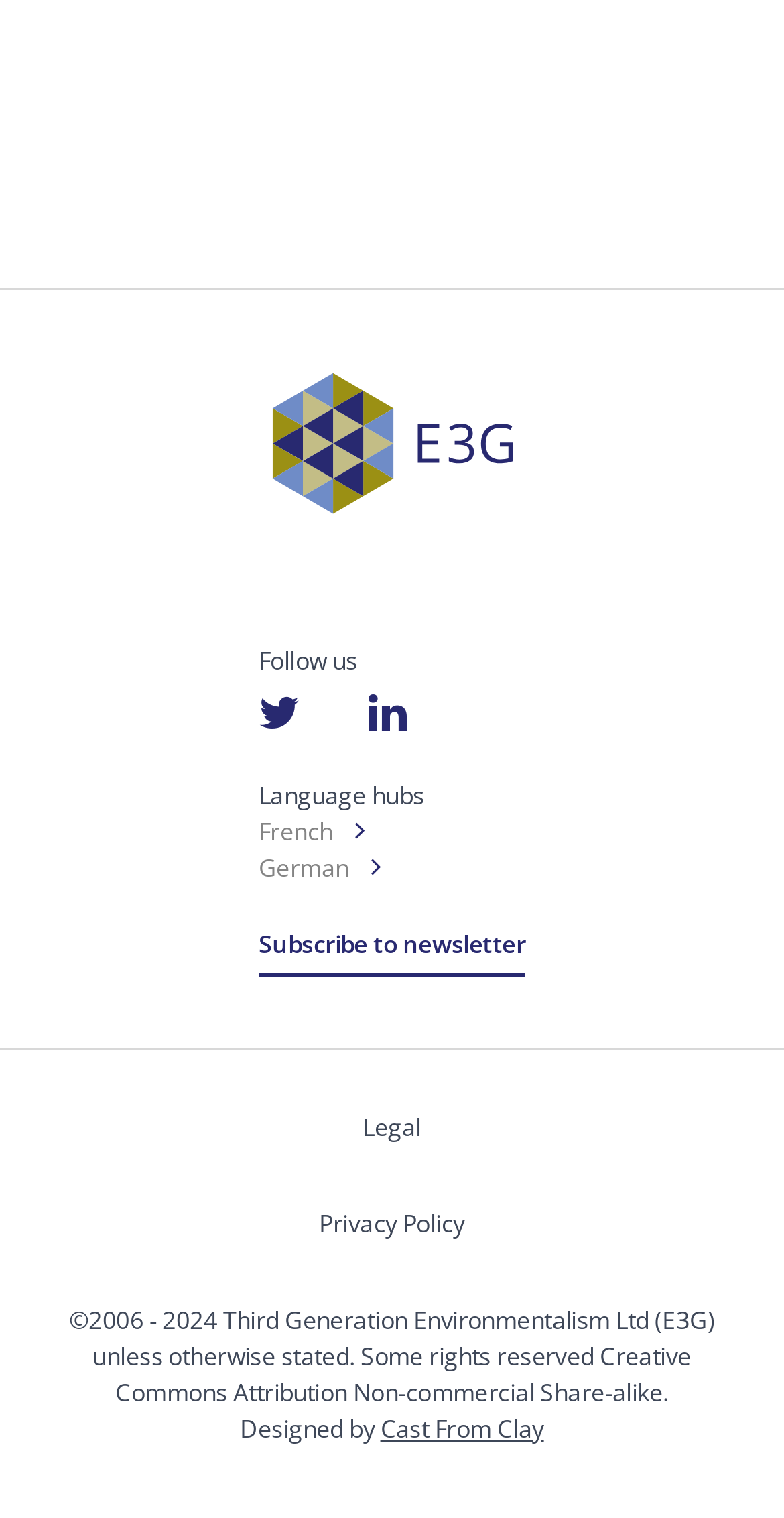Locate the bounding box coordinates of the element's region that should be clicked to carry out the following instruction: "Follow us on social media". The coordinates need to be four float numbers between 0 and 1, i.e., [left, top, right, bottom].

[0.33, 0.454, 0.381, 0.486]